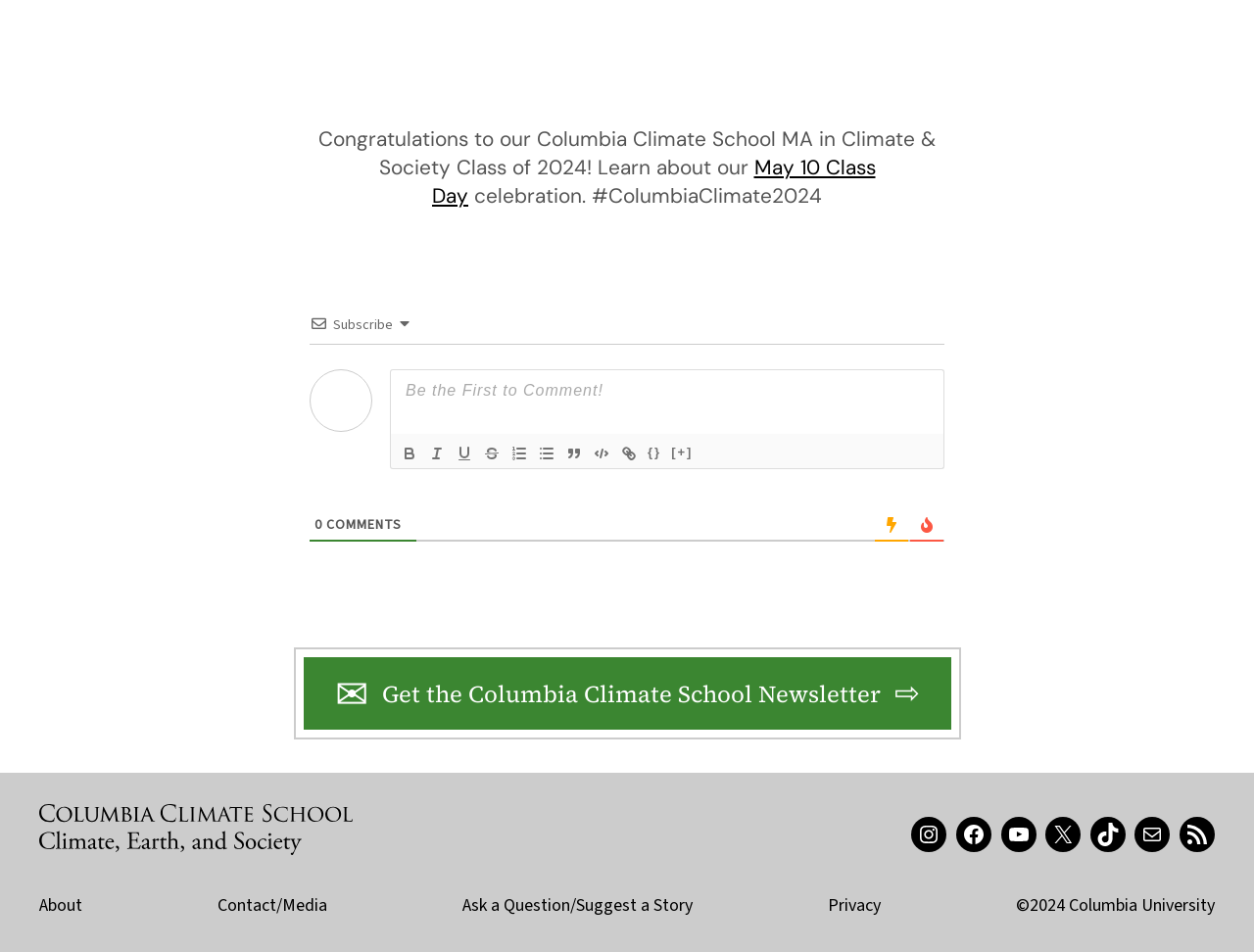Locate the bounding box coordinates of the area where you should click to accomplish the instruction: "Follow Signature TV on Facebook".

None